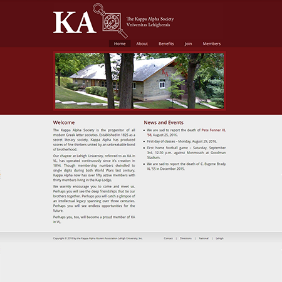Use a single word or phrase to answer the question:
What is the purpose of this image on the website?

To highlight community and fraternity